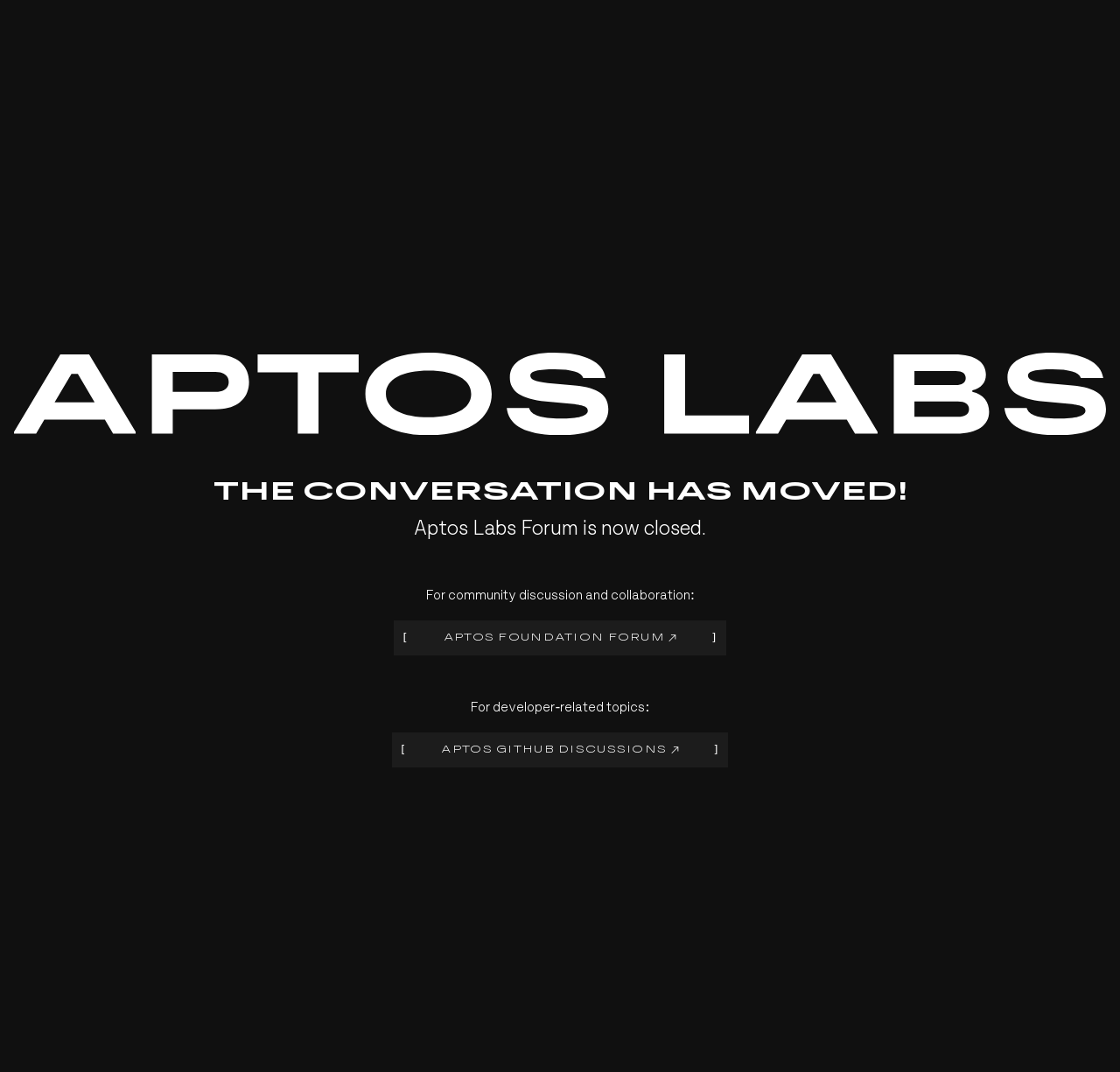What is the status of the Aptos Labs Forum?
Answer the question based on the image using a single word or a brief phrase.

Closed